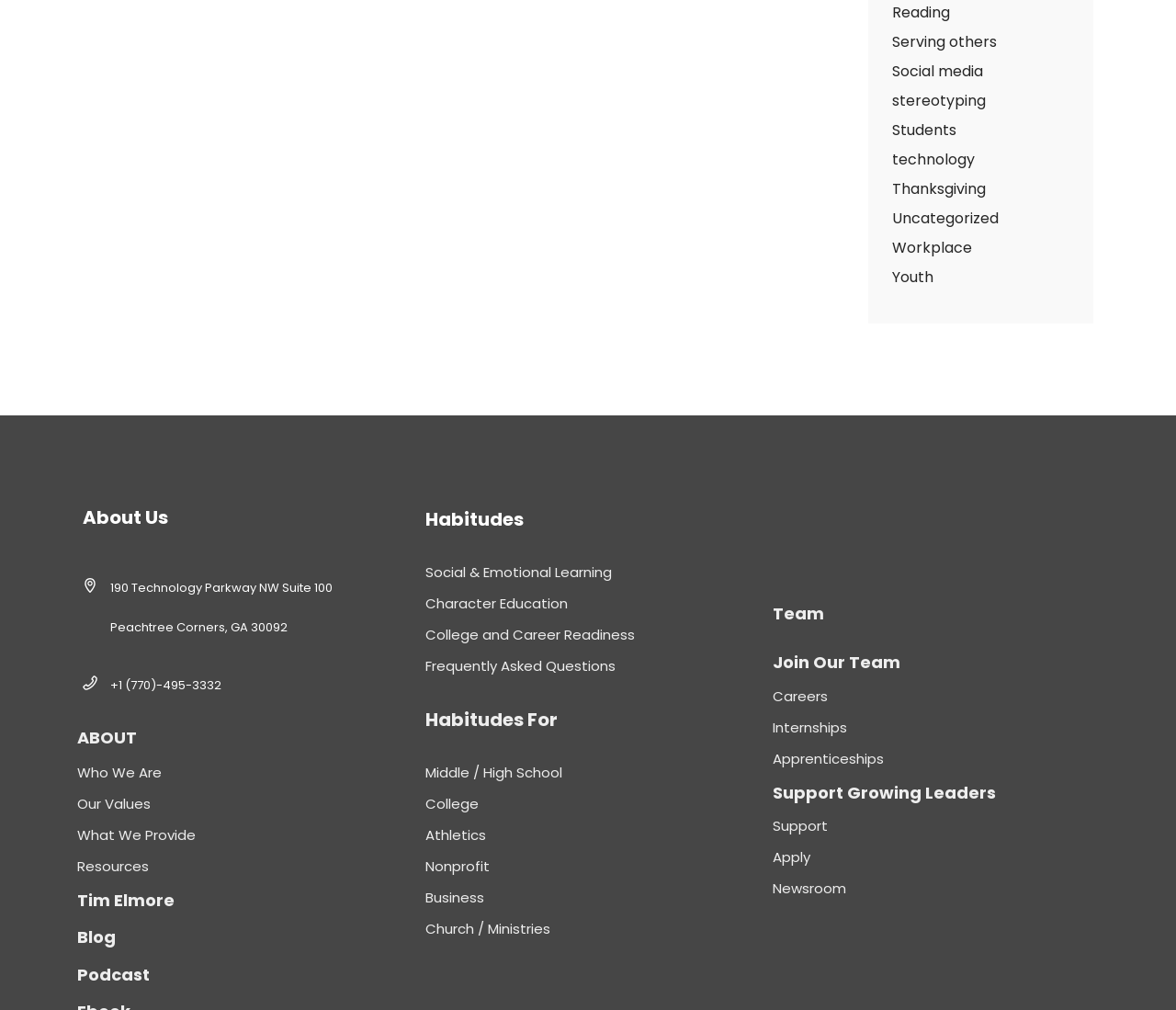Identify the bounding box coordinates for the UI element described as: "Join Our Team". The coordinates should be provided as four floats between 0 and 1: [left, top, right, bottom].

[0.657, 0.645, 0.766, 0.667]